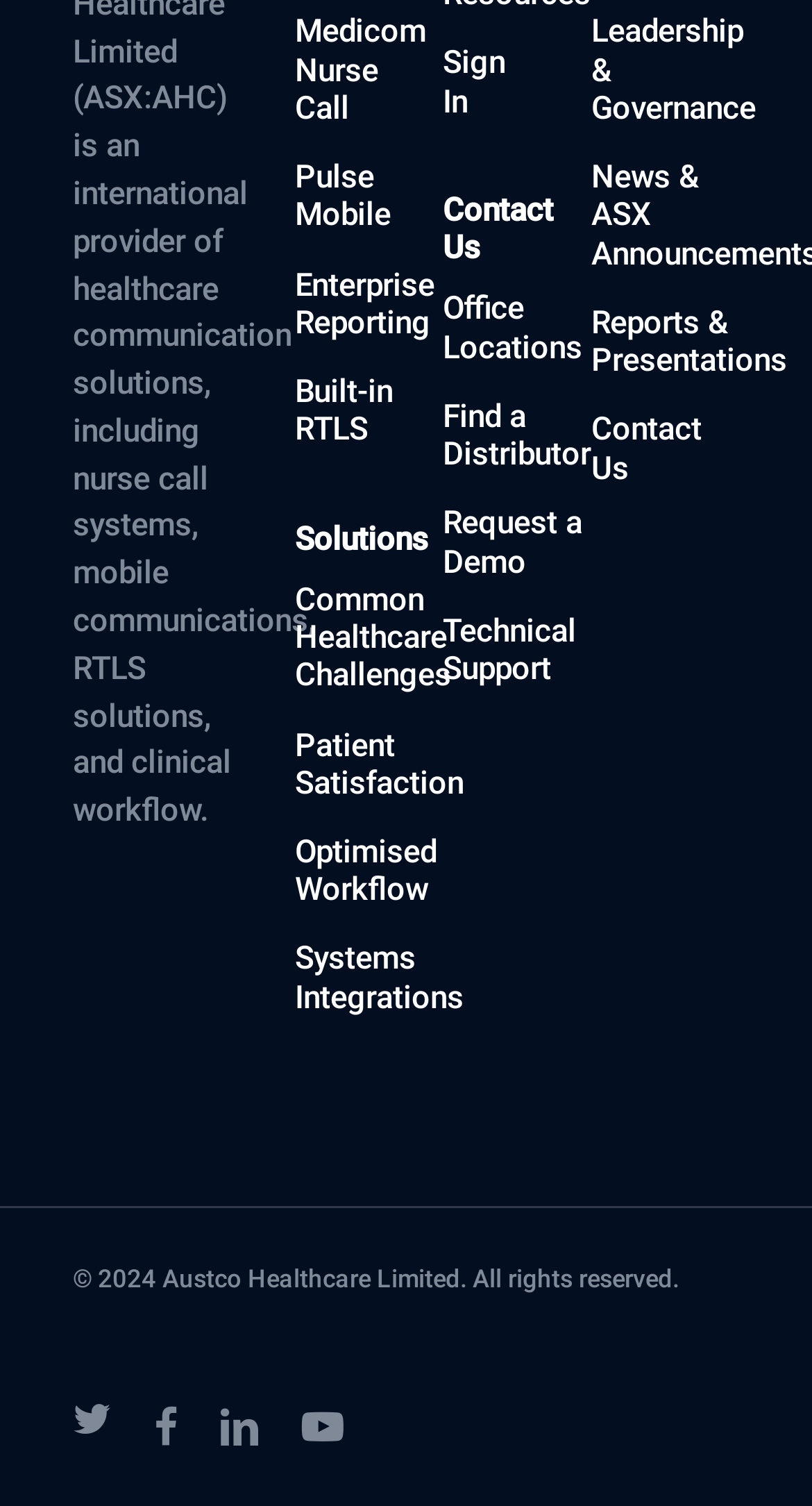Please identify the bounding box coordinates for the region that you need to click to follow this instruction: "Request a Demo".

[0.546, 0.335, 0.728, 0.385]